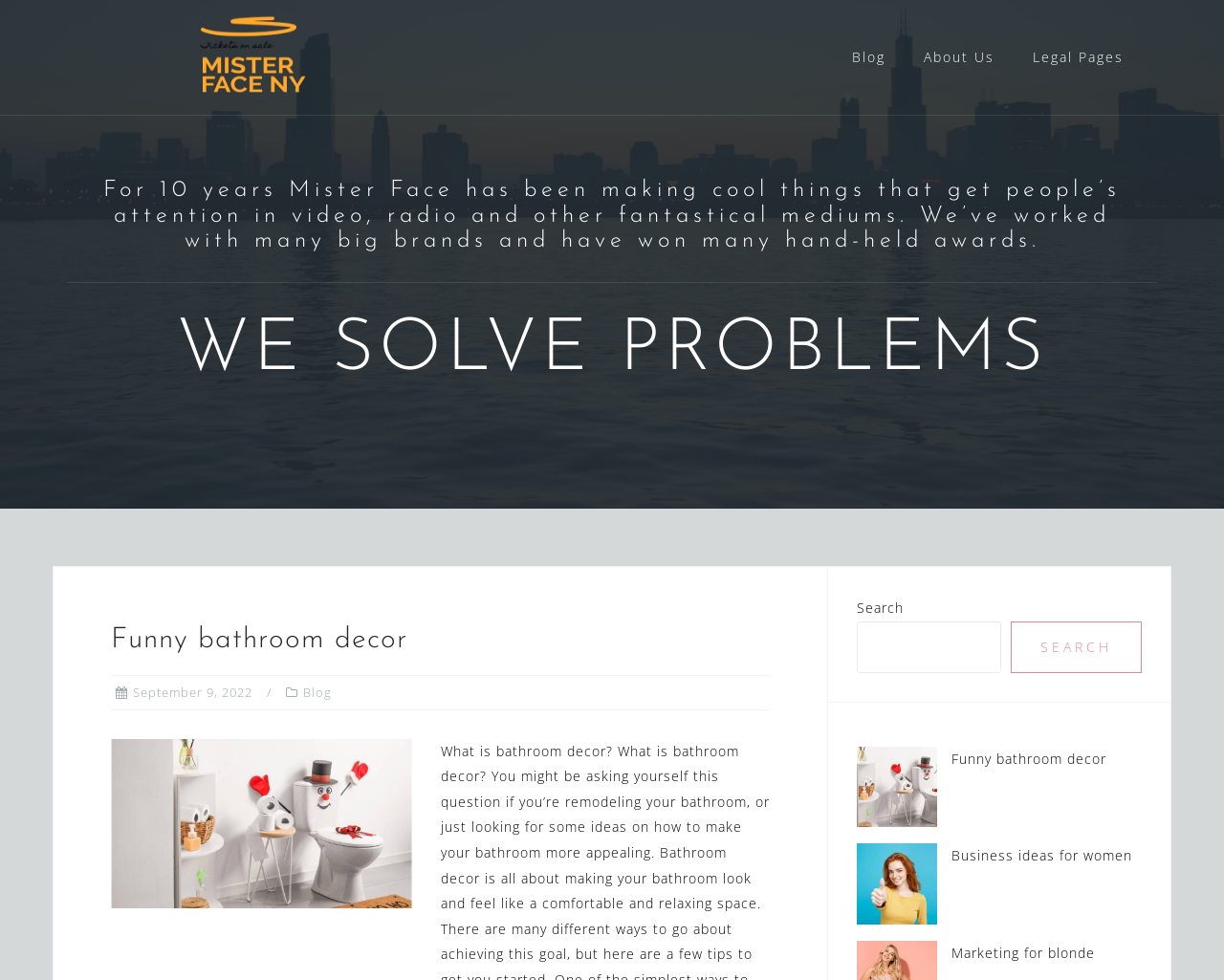Can you find the bounding box coordinates for the element that needs to be clicked to execute this instruction: "Visit the 'Blog' page"? The coordinates should be given as four float numbers between 0 and 1, i.e., [left, top, right, bottom].

[0.696, 0.043, 0.723, 0.074]